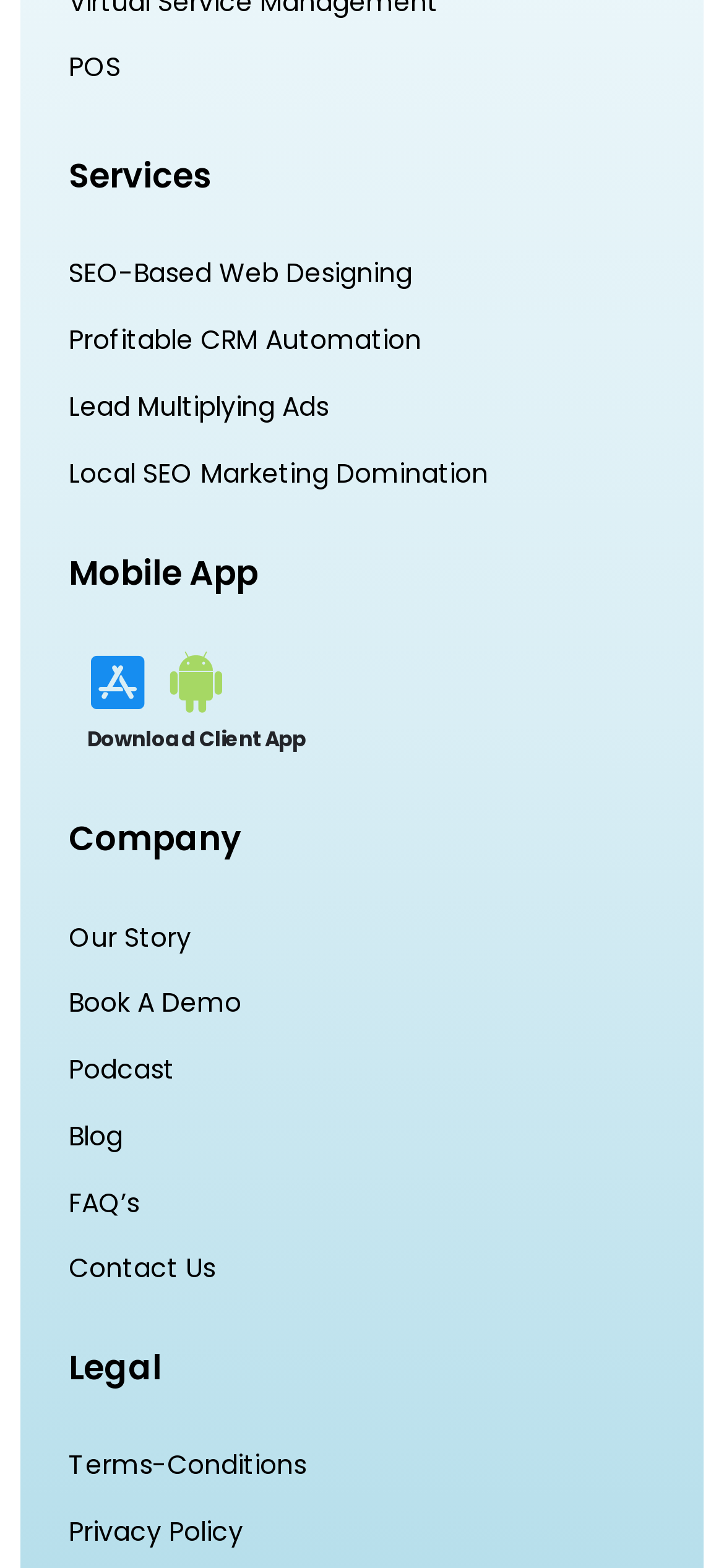What is the last link under 'Company'?
Look at the image and respond with a single word or a short phrase.

Contact Us